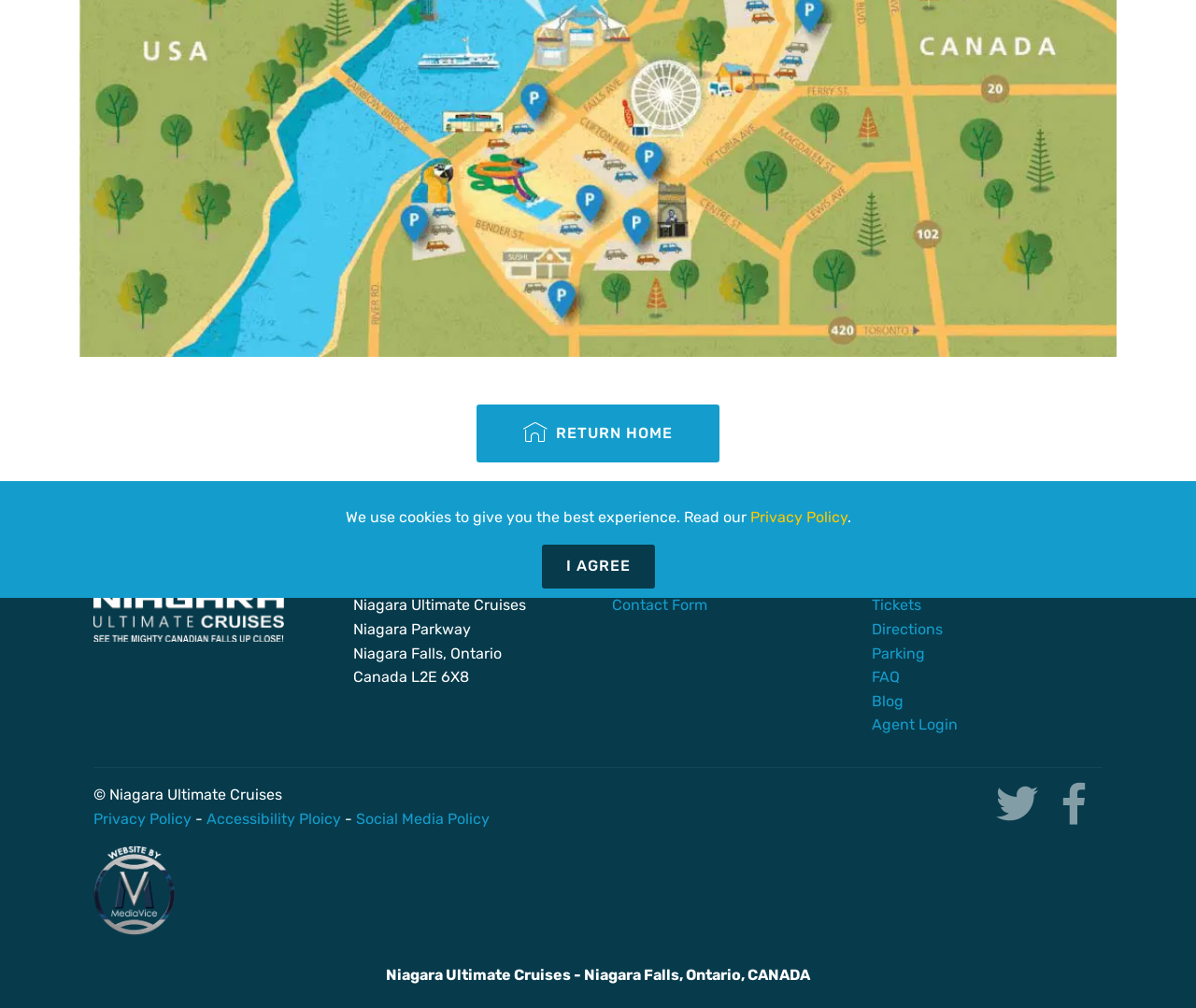Please find the bounding box for the following UI element description. Provide the coordinates in (top-left x, top-left y, bottom-right x, bottom-right y) format, with values between 0 and 1: Job Portal WordPress Theme

None